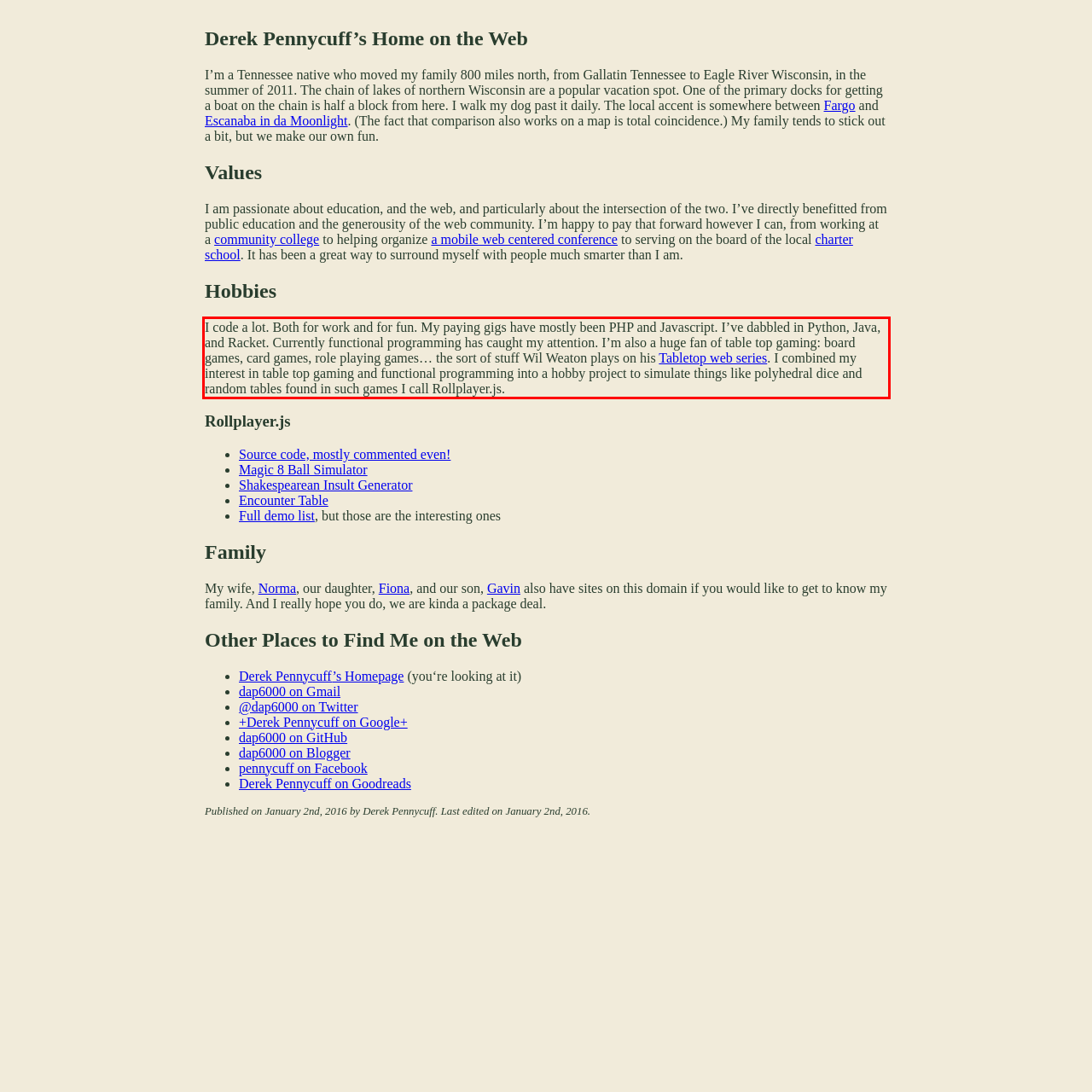Examine the screenshot of the webpage, locate the red bounding box, and perform OCR to extract the text contained within it.

I code a lot. Both for work and for fun. My paying gigs have mostly been PHP and Javascript. I’ve dabbled in Python, Java, and Racket. Currently functional programming has caught my attention. I’m also a huge fan of table top gaming: board games, card games, role playing games… the sort of stuff Wil Weaton plays on his Tabletop web series. I combined my interest in table top gaming and functional programming into a hobby project to simulate things like polyhedral dice and random tables found in such games I call Rollplayer.js.